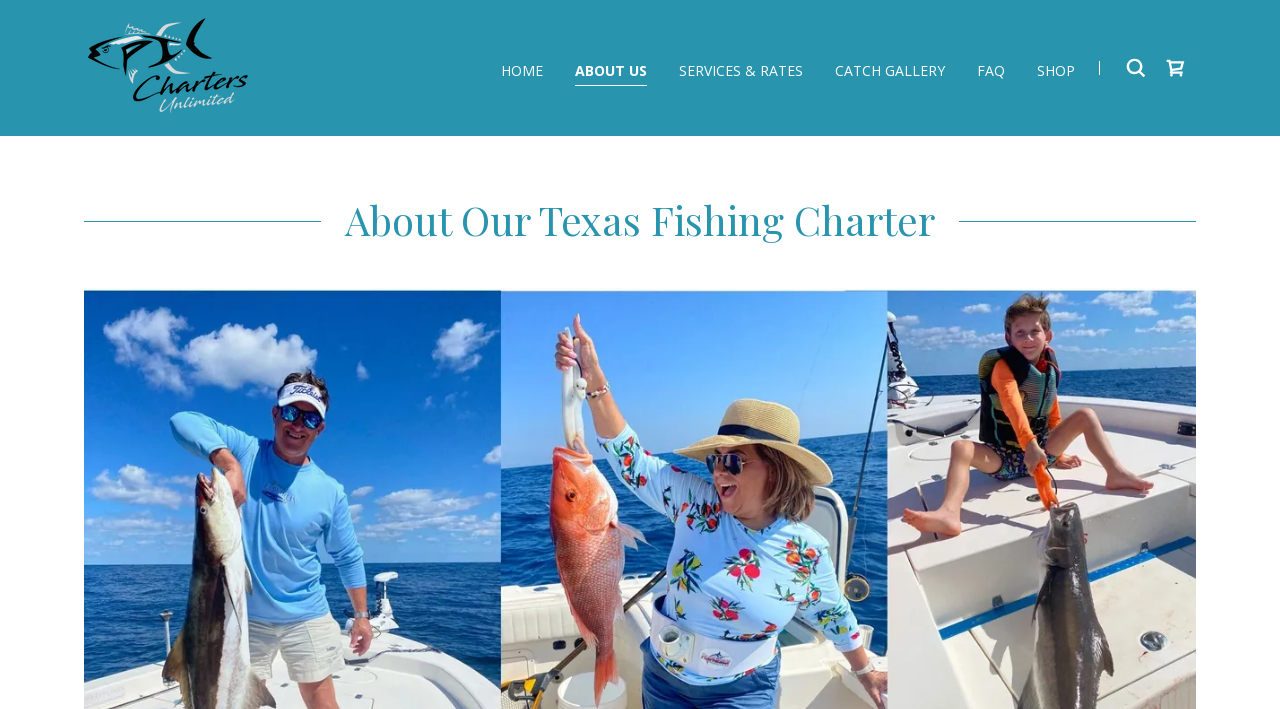Provide the bounding box for the UI element matching this description: "Catch Gallery".

[0.648, 0.074, 0.743, 0.125]